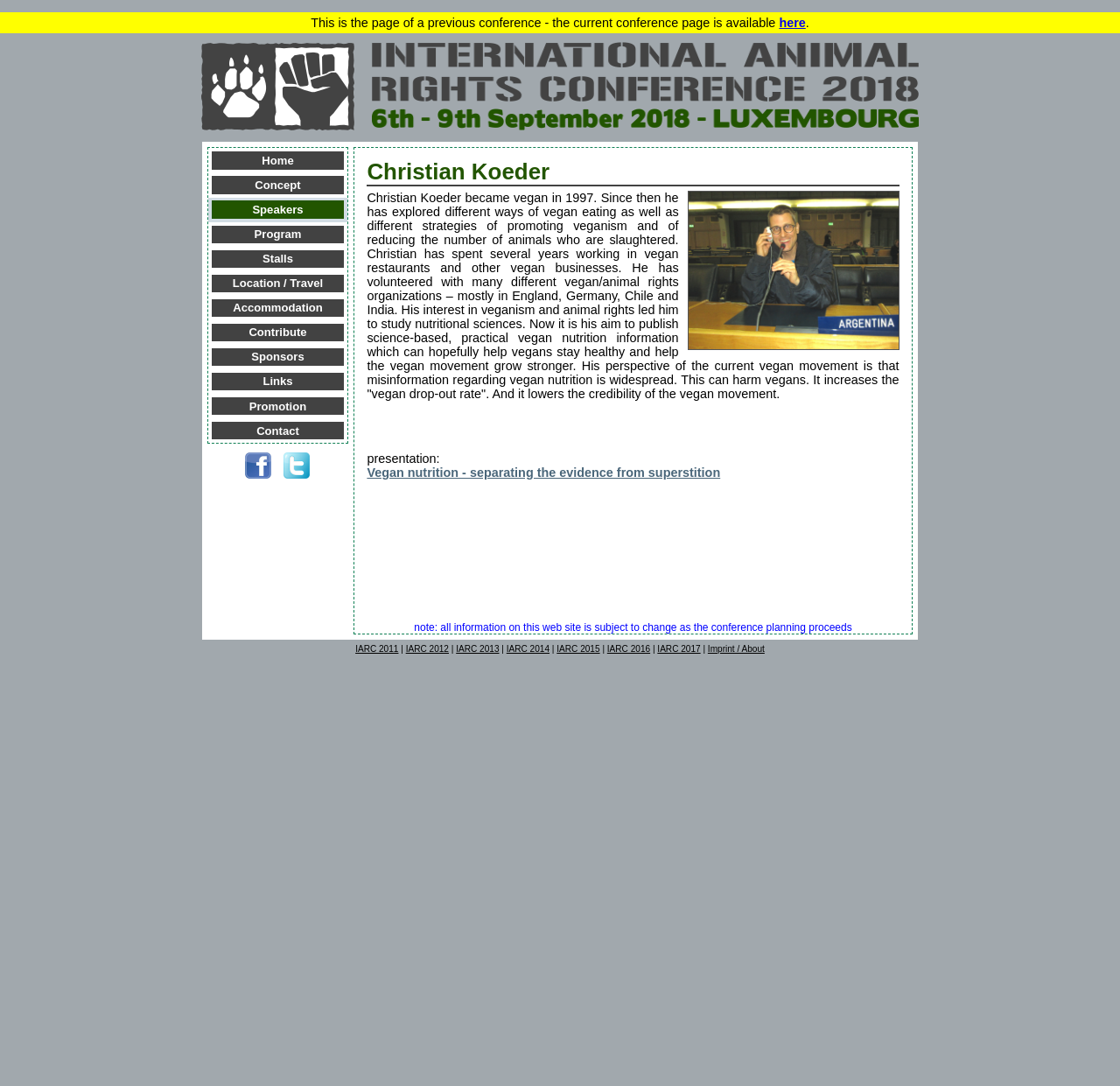Find the bounding box coordinates for the UI element that matches this description: "About Us".

None